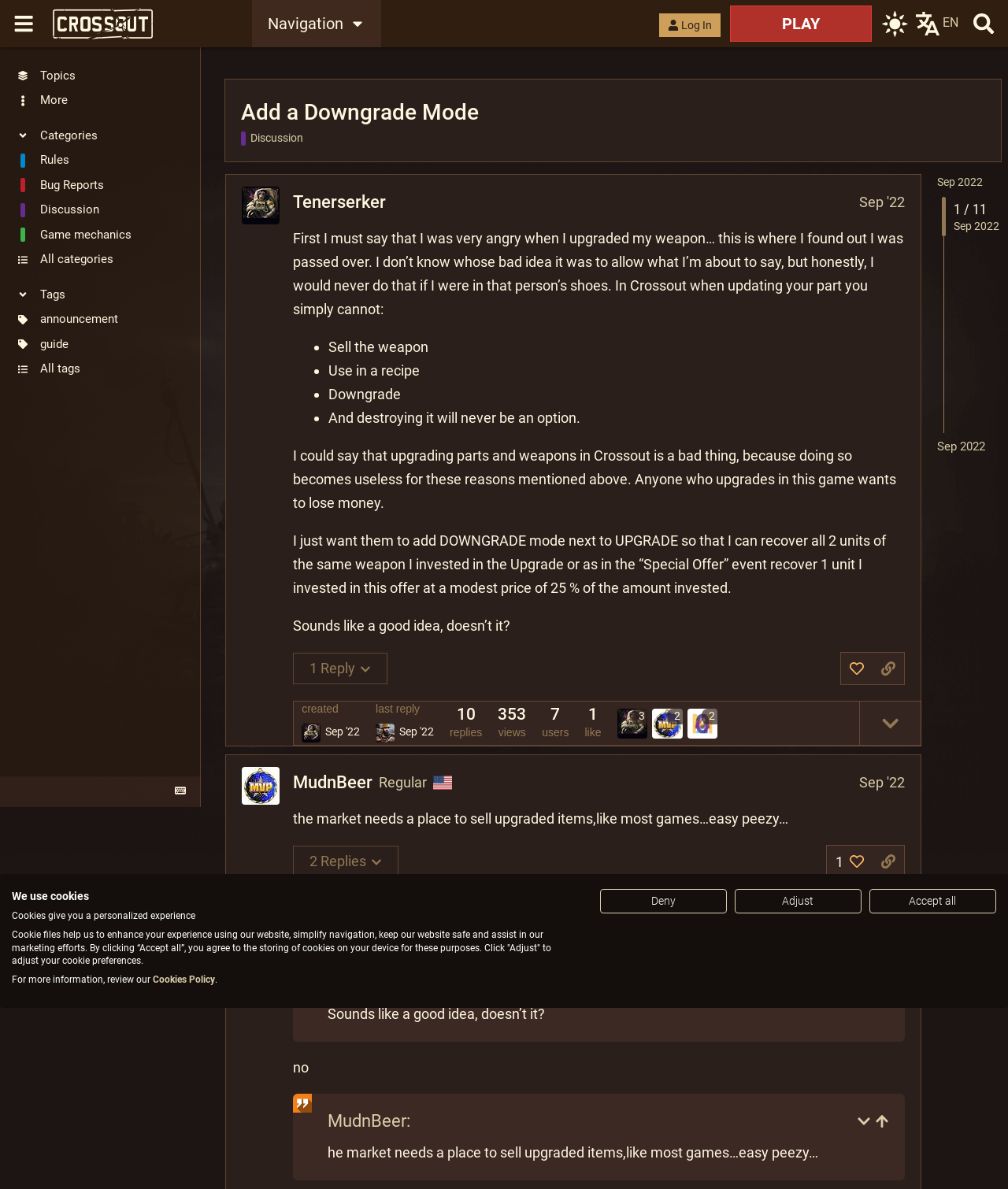What is the headline of the webpage?

Add a Downgrade Mode